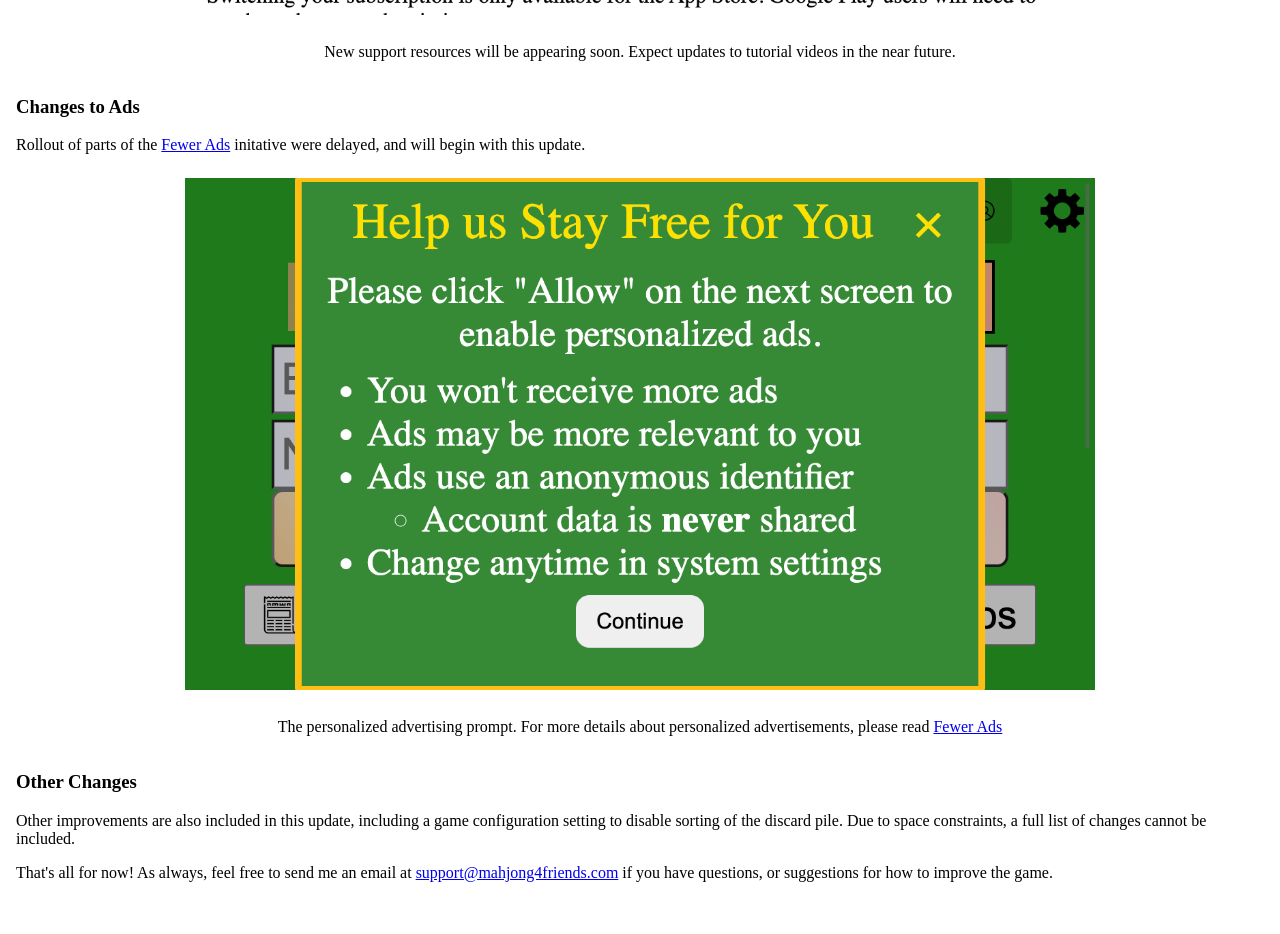Provide a brief response to the question using a single word or phrase: 
What is the update about the game configuration setting?

Disable sorting of the discard pile